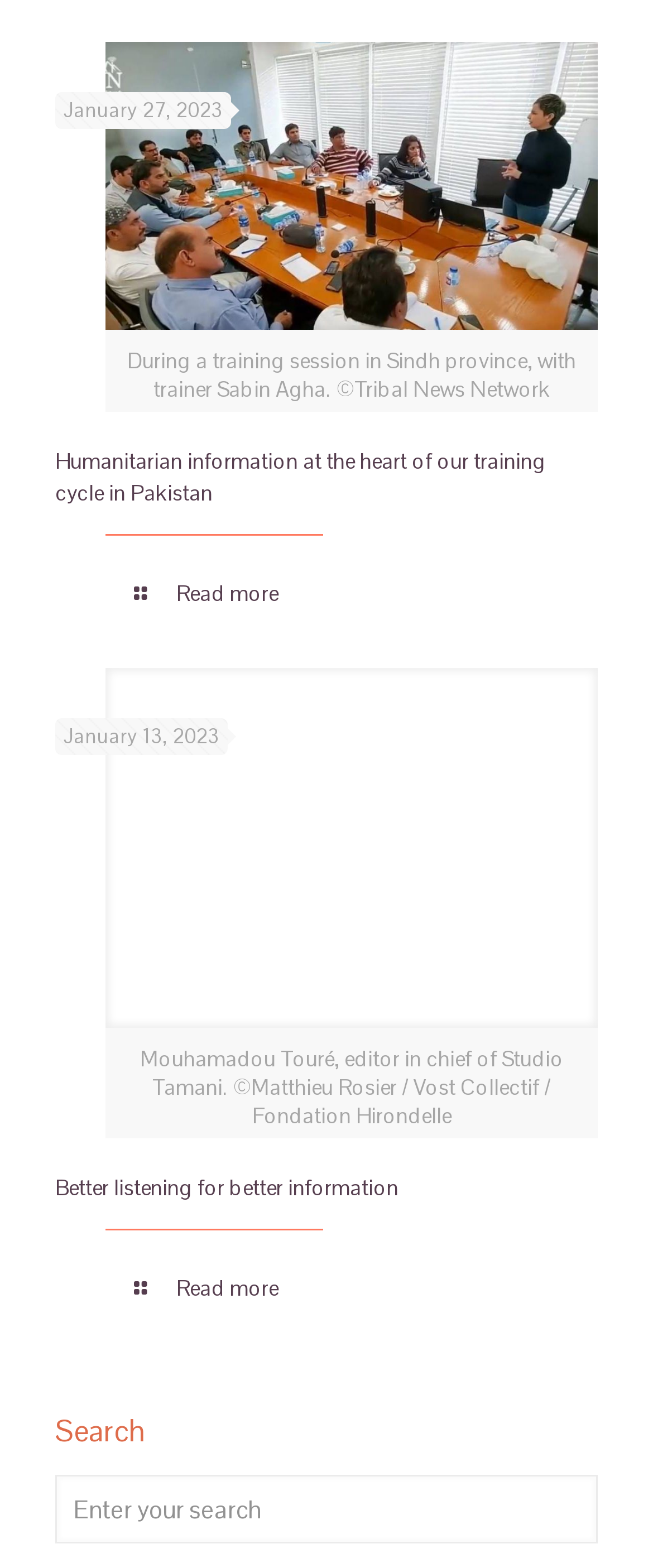How many images are in the first article?
Please utilize the information in the image to give a detailed response to the question.

The first article contains three images, which can be identified by the image elements with OCR text 'During a training session in Sindh province, with trainer Sabin Agha. ©Tribal News Network' and the two empty image elements below it.